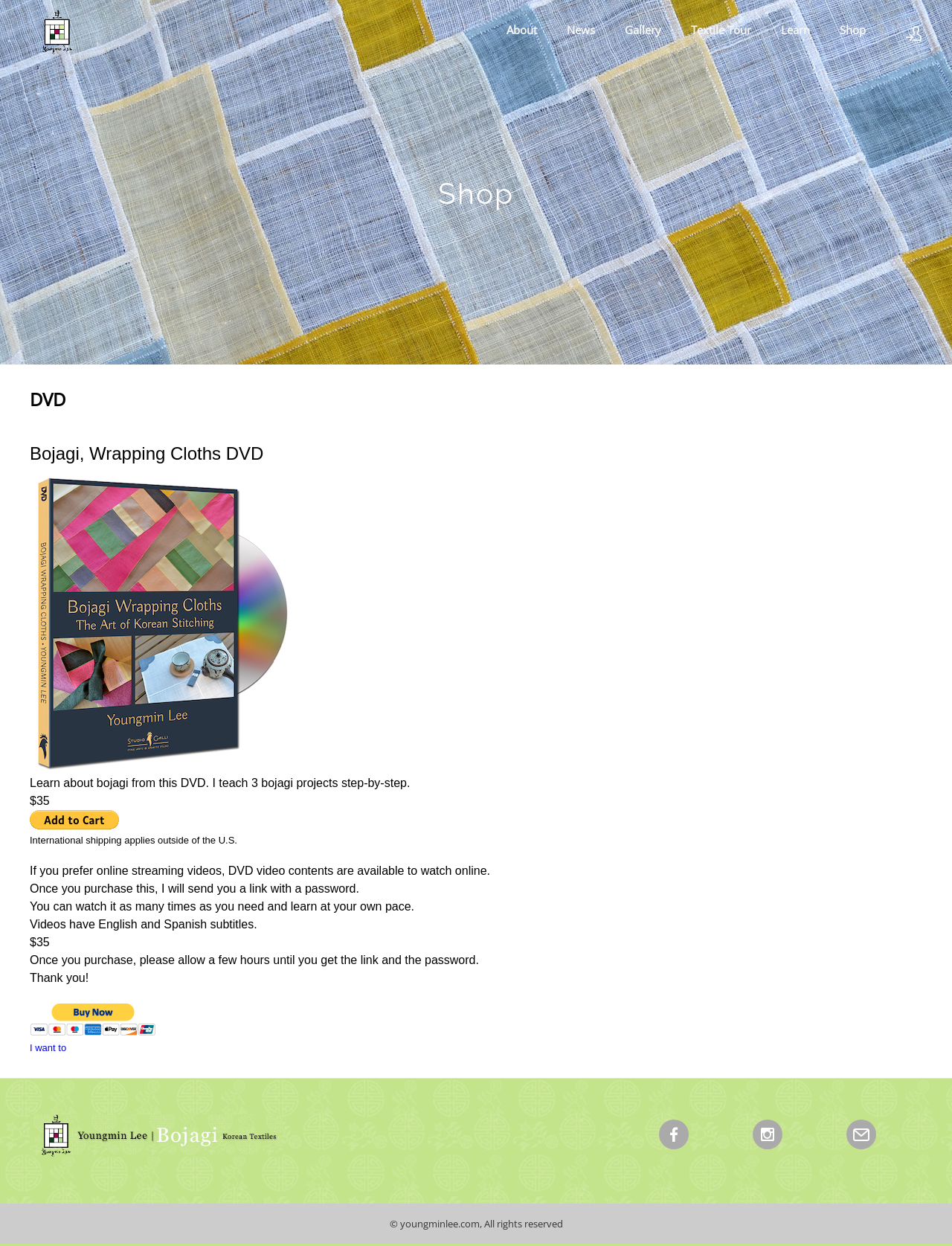Show the bounding box coordinates for the HTML element as described: "Sign In/Sign Up".

[0.952, 0.02, 0.969, 0.033]